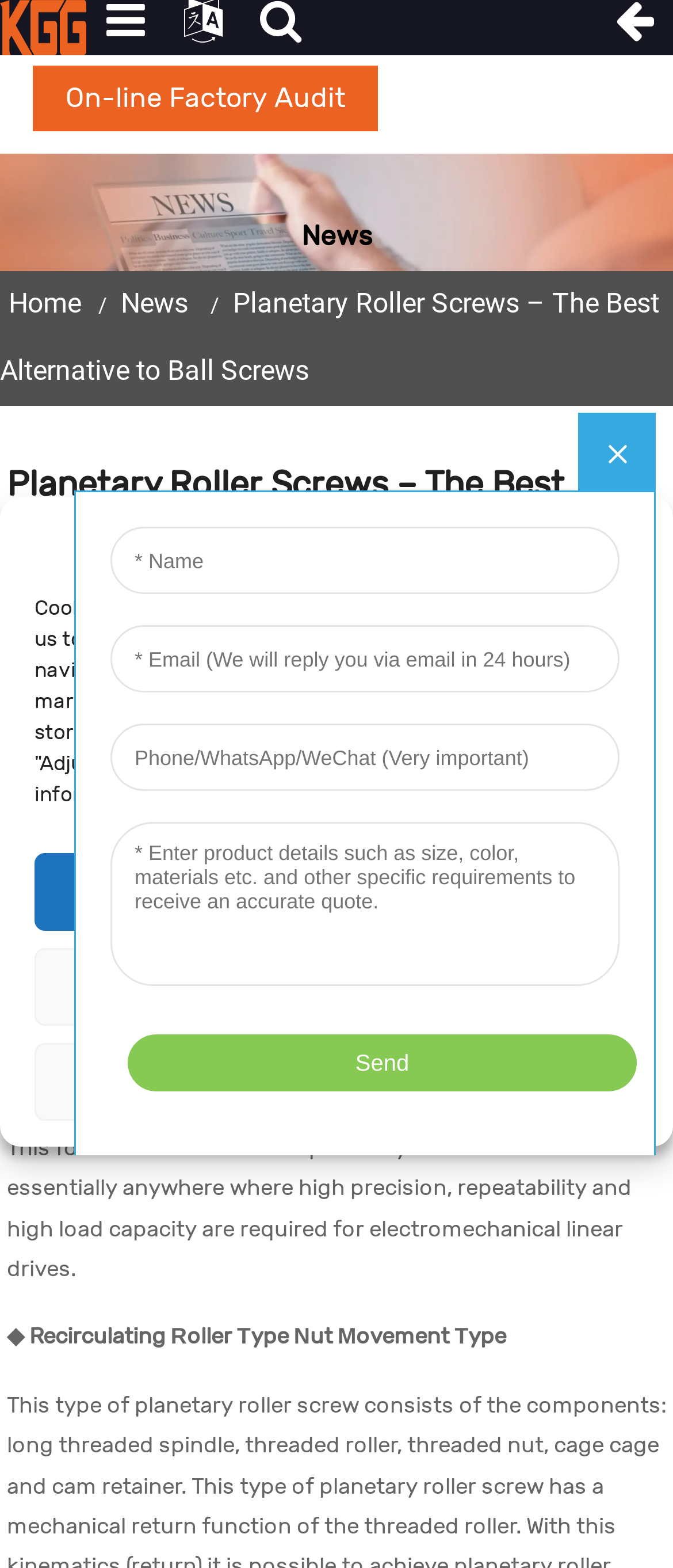Find the bounding box coordinates for the element described here: "ball bearing".

[0.01, 0.627, 0.925, 0.672]